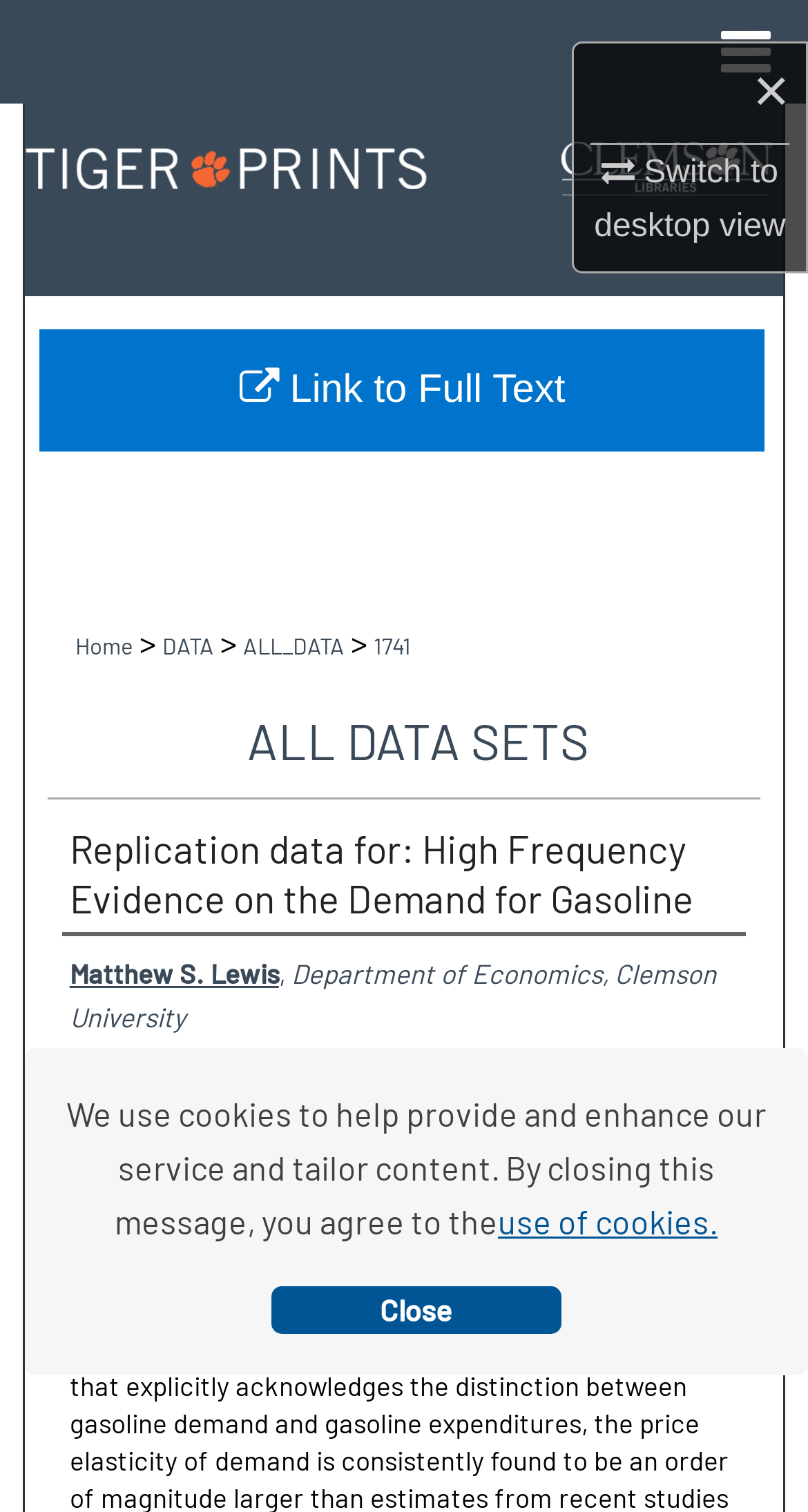Locate the bounding box coordinates of the clickable region to complete the following instruction: "browse all collections."

[0.0, 0.137, 1.0, 0.205]